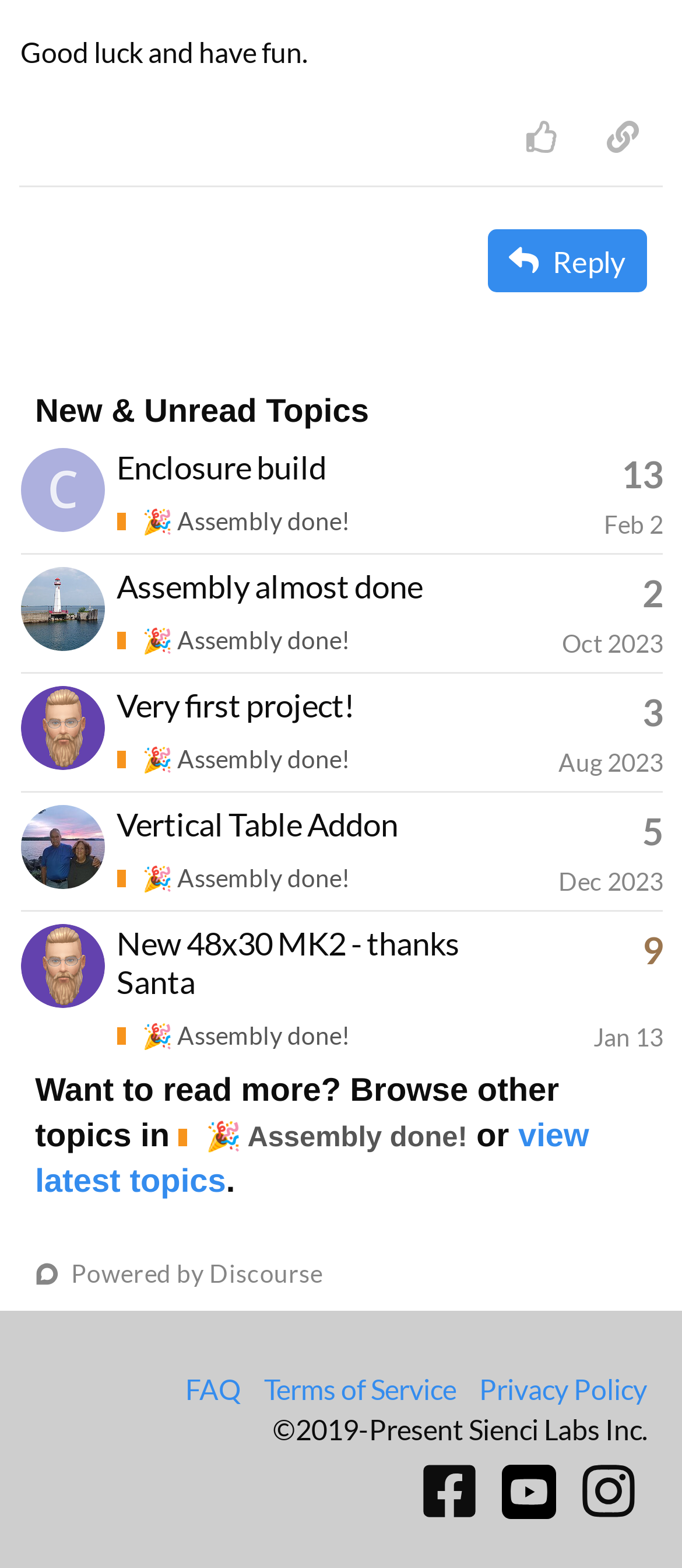What is the name of the user who posted the topic 'Very first project!'?
Look at the image and respond with a single word or a short phrase.

_Michael